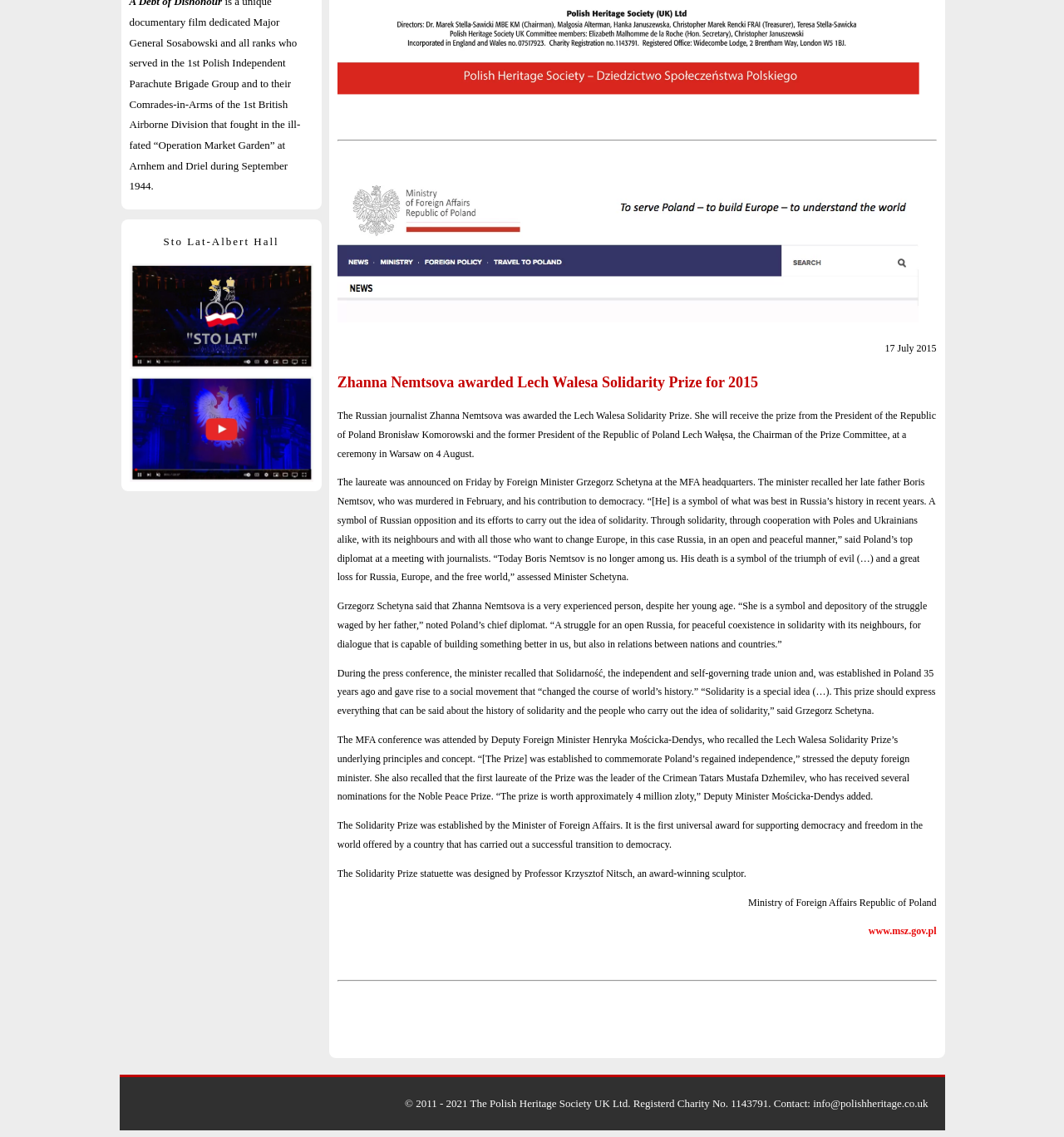From the webpage screenshot, identify the region described by www.msz.gov.pl. Provide the bounding box coordinates as (top-left x, top-left y, bottom-right x, bottom-right y), with each value being a floating point number between 0 and 1.

[0.816, 0.814, 0.88, 0.824]